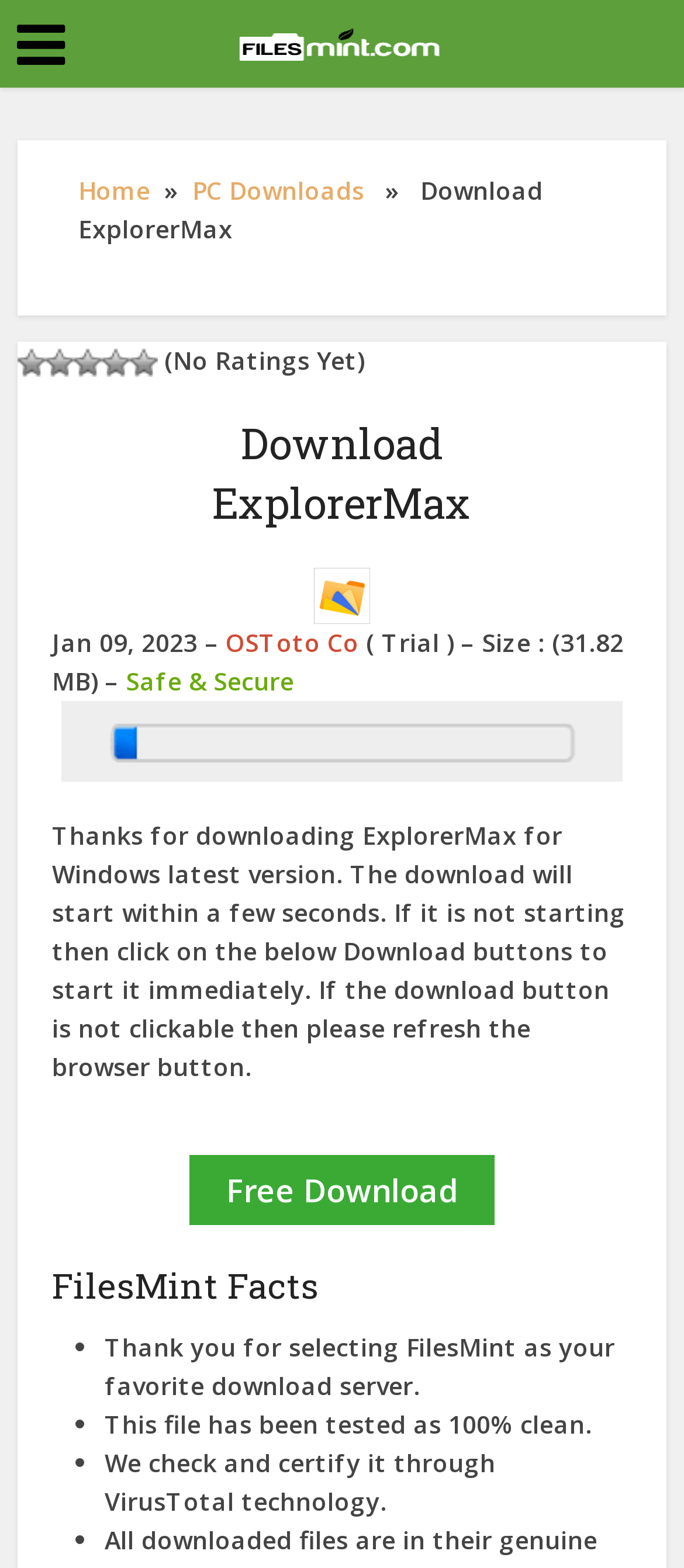From the given element description: "Home", find the bounding box for the UI element. Provide the coordinates as four float numbers between 0 and 1, in the order [left, top, right, bottom].

[0.115, 0.111, 0.22, 0.132]